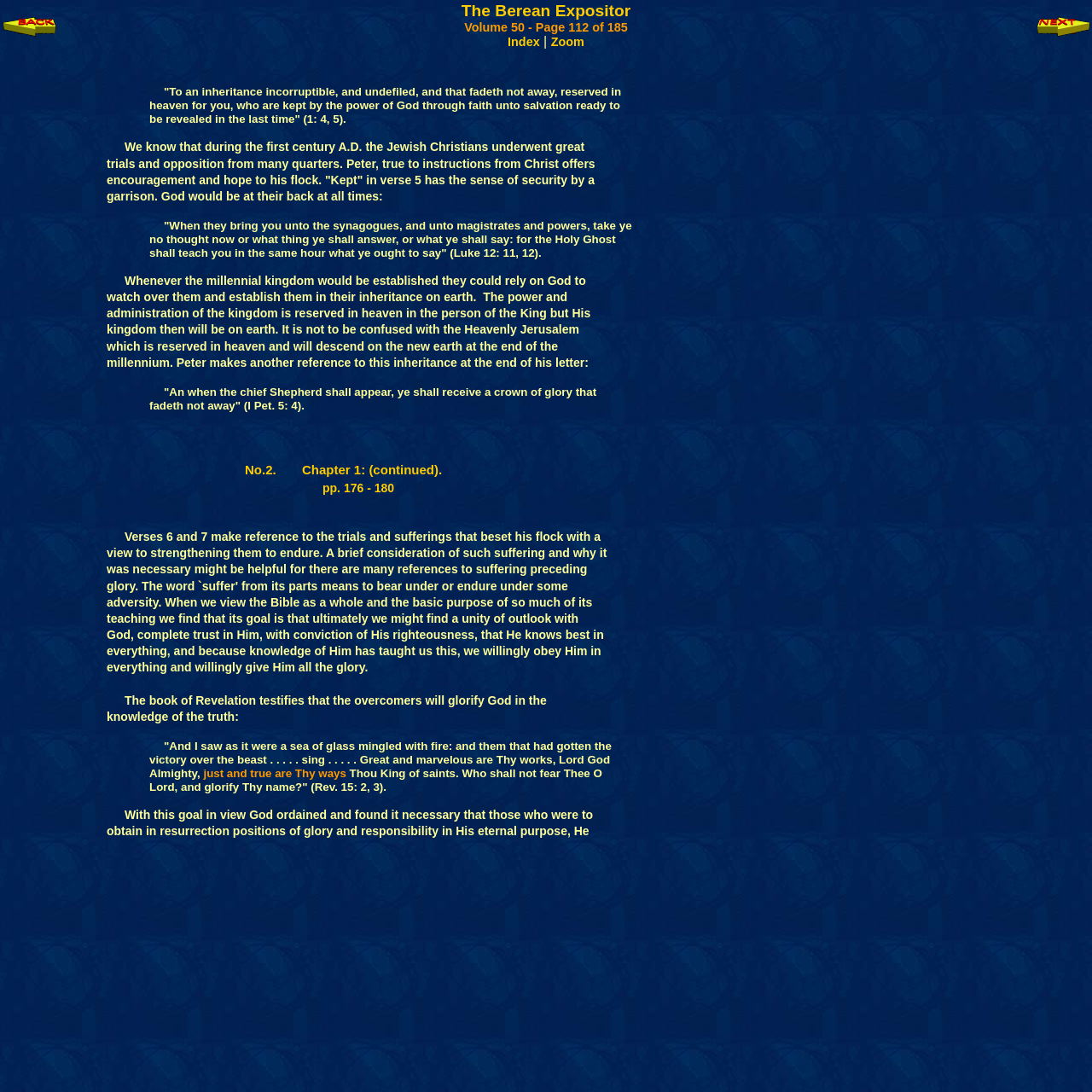What is the total number of pages in this book?
Please ensure your answer is as detailed and informative as possible.

The total number of pages in this book can be found at the top of the webpage, where it says 'The Berean Expositor - Volume 50 by Charles H. Welch - Page 112 of 185'. The total number of pages is indicated by the number '185'.